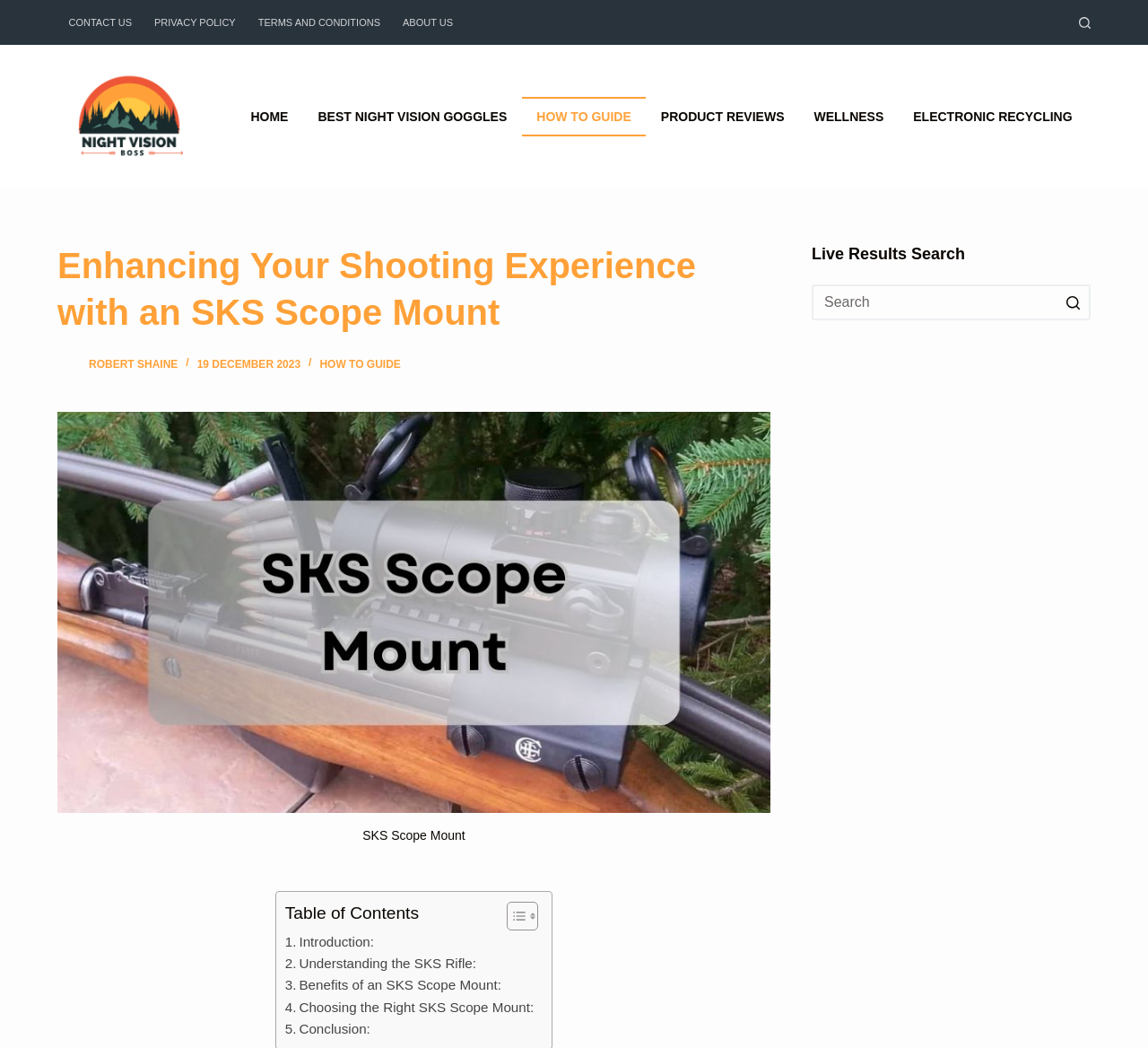Using the format (top-left x, top-left y, bottom-right x, bottom-right y), and given the element description, identify the bounding box coordinates within the screenshot: Terms and Conditions

[0.215, 0.0, 0.341, 0.043]